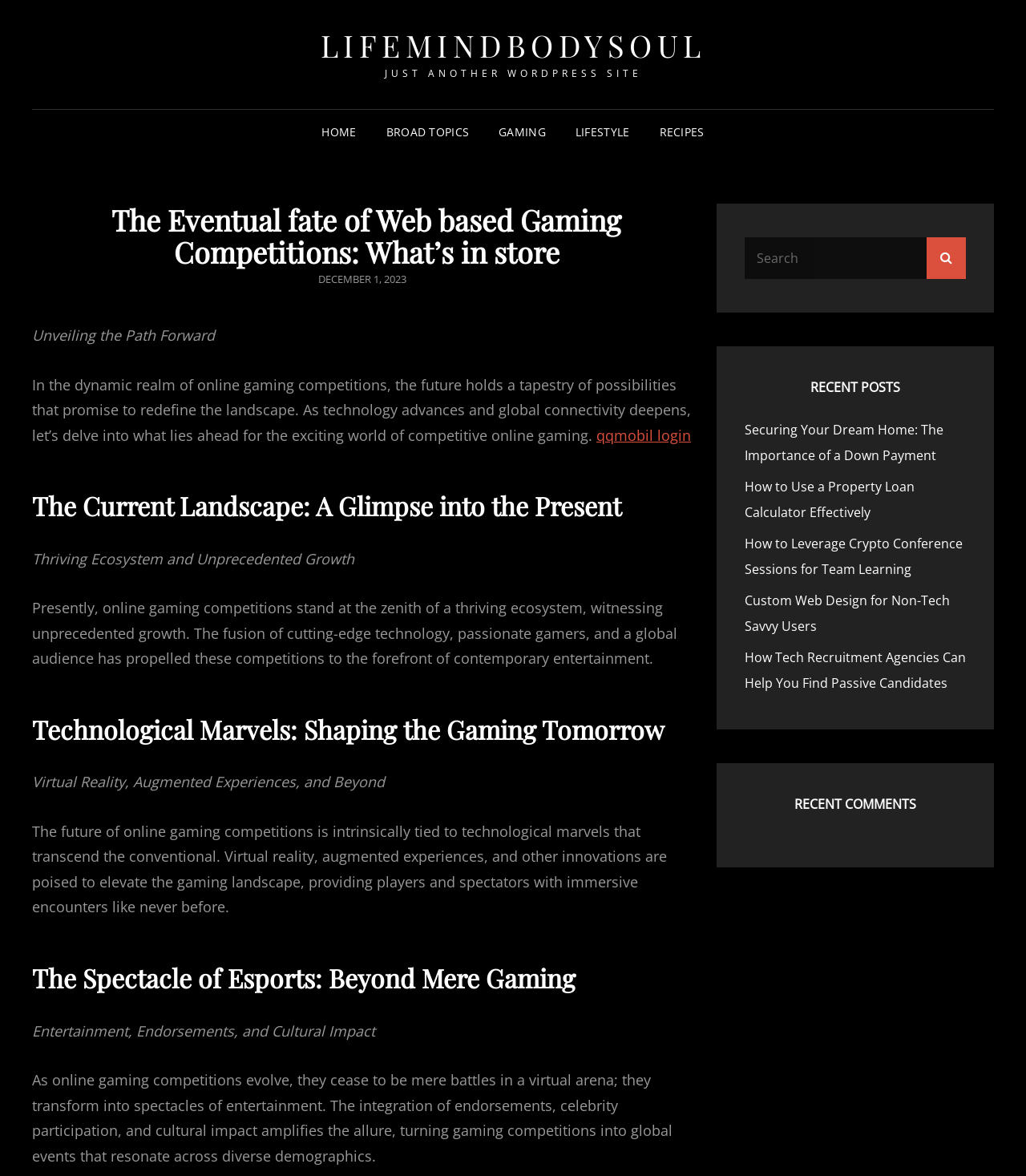With reference to the screenshot, provide a detailed response to the question below:
What is the theme of the article section 'The Spectacle of Esports: Beyond Mere Gaming'?

The article section 'The Spectacle of Esports: Beyond Mere Gaming' discusses how online gaming competitions are evolving into spectacles of entertainment, with endorsements, celebrity participation, and cultural impact, indicating that the theme is the transformation of esports into a form of entertainment.